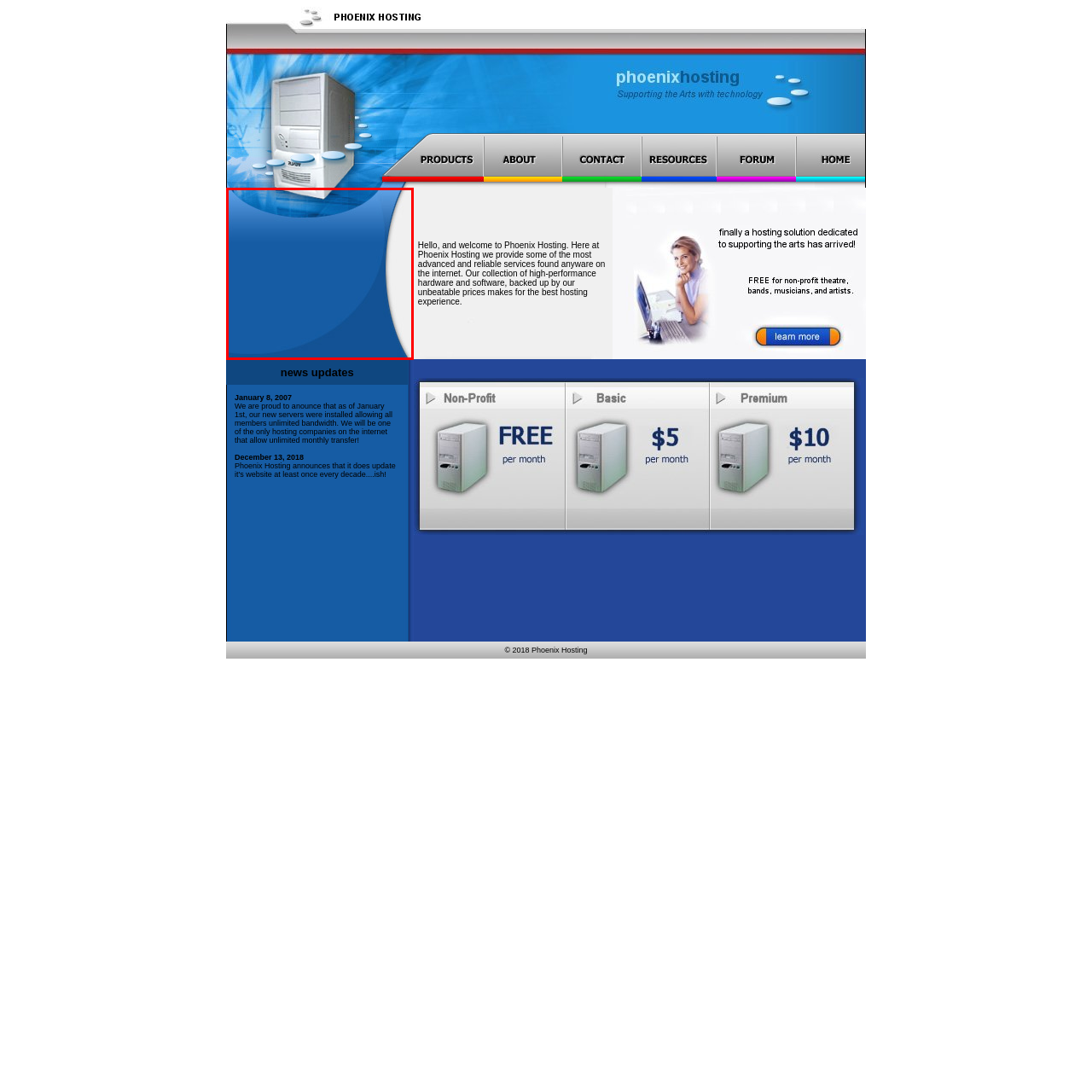What type of hardware is showcased in the top section?
Look at the image section surrounded by the red bounding box and provide a concise answer in one word or phrase.

Modern